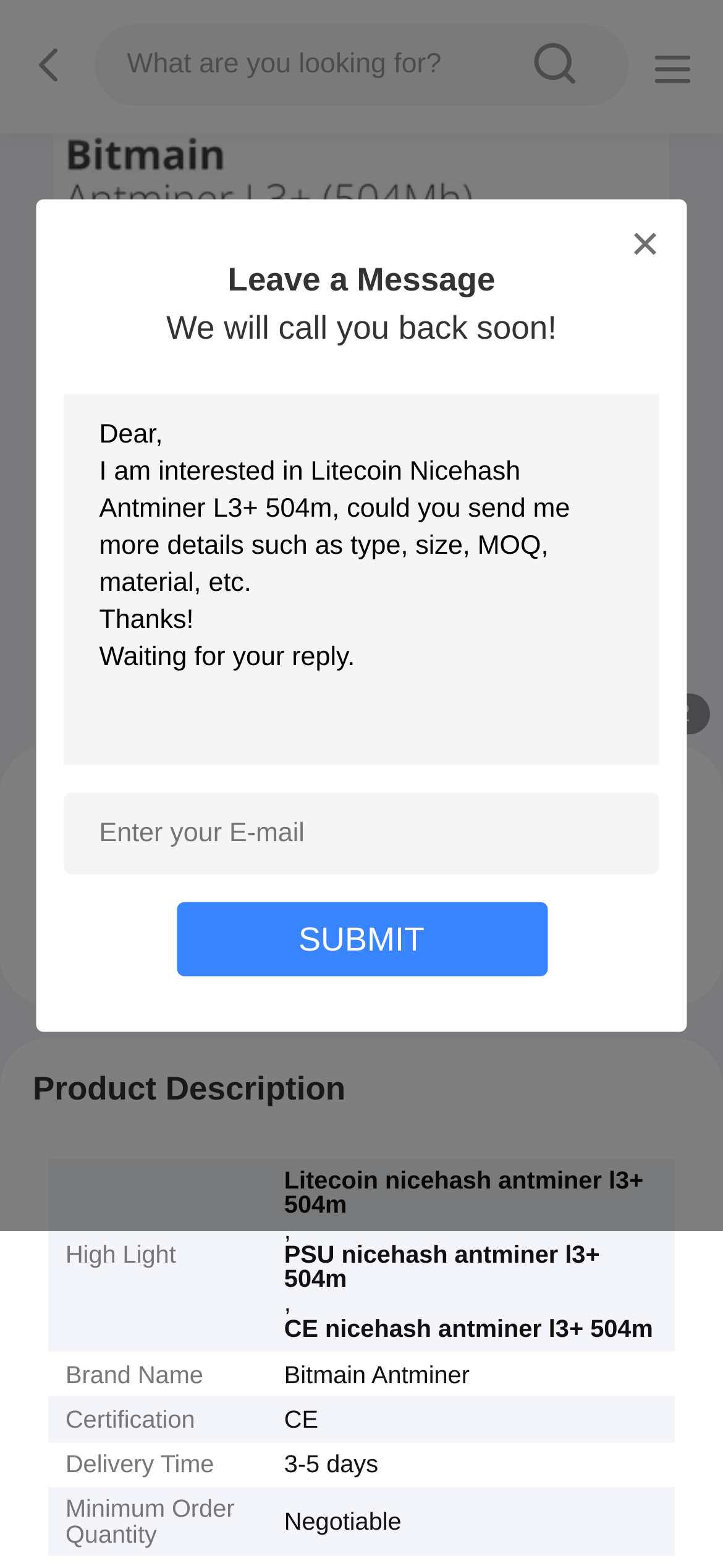Given the element description, predict the bounding box coordinates in the format (top-left x, top-left y, bottom-right x, bottom-right y), using floating point numbers between 0 and 1: CofFEE

None